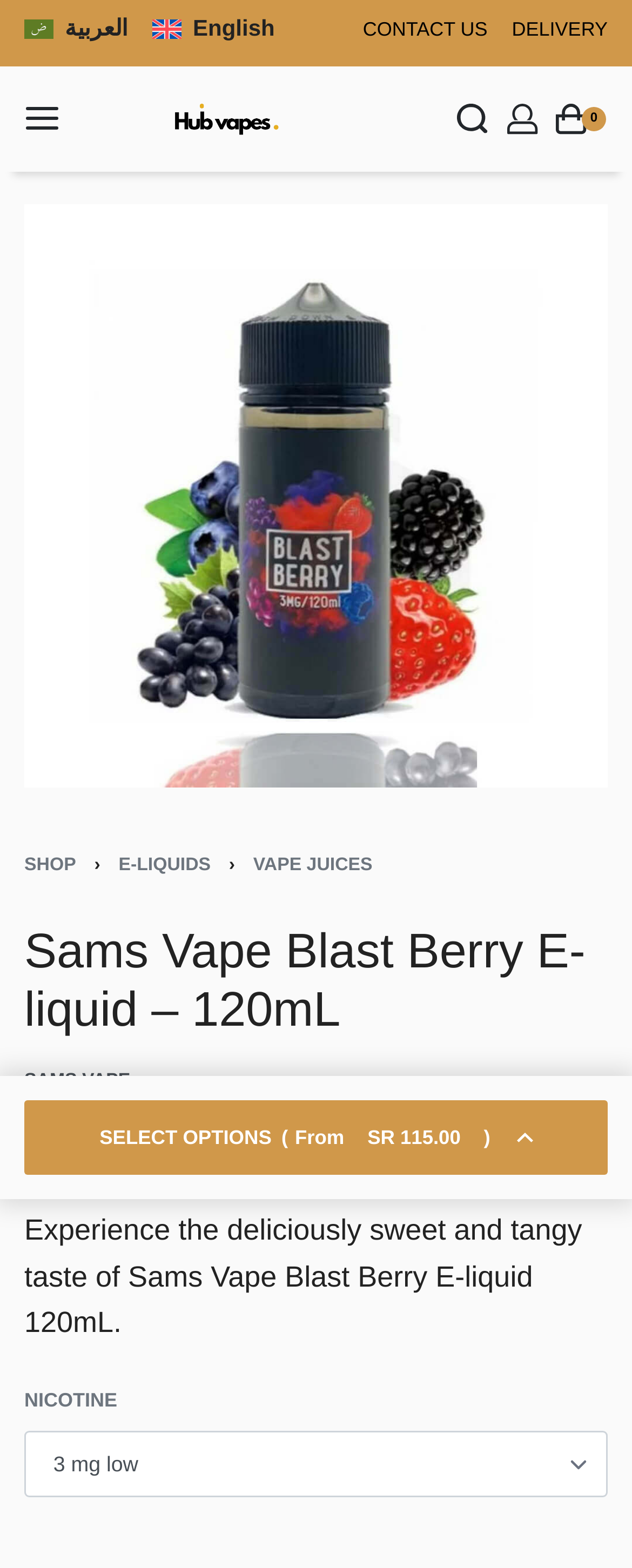Determine the bounding box for the described HTML element: "Contact us". Ensure the coordinates are four float numbers between 0 and 1 in the format [left, top, right, bottom].

[0.574, 0.008, 0.771, 0.029]